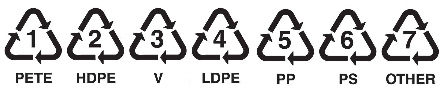What does the 'OTHER' category encompass?
Based on the image, answer the question with a single word or brief phrase.

Various other plastics